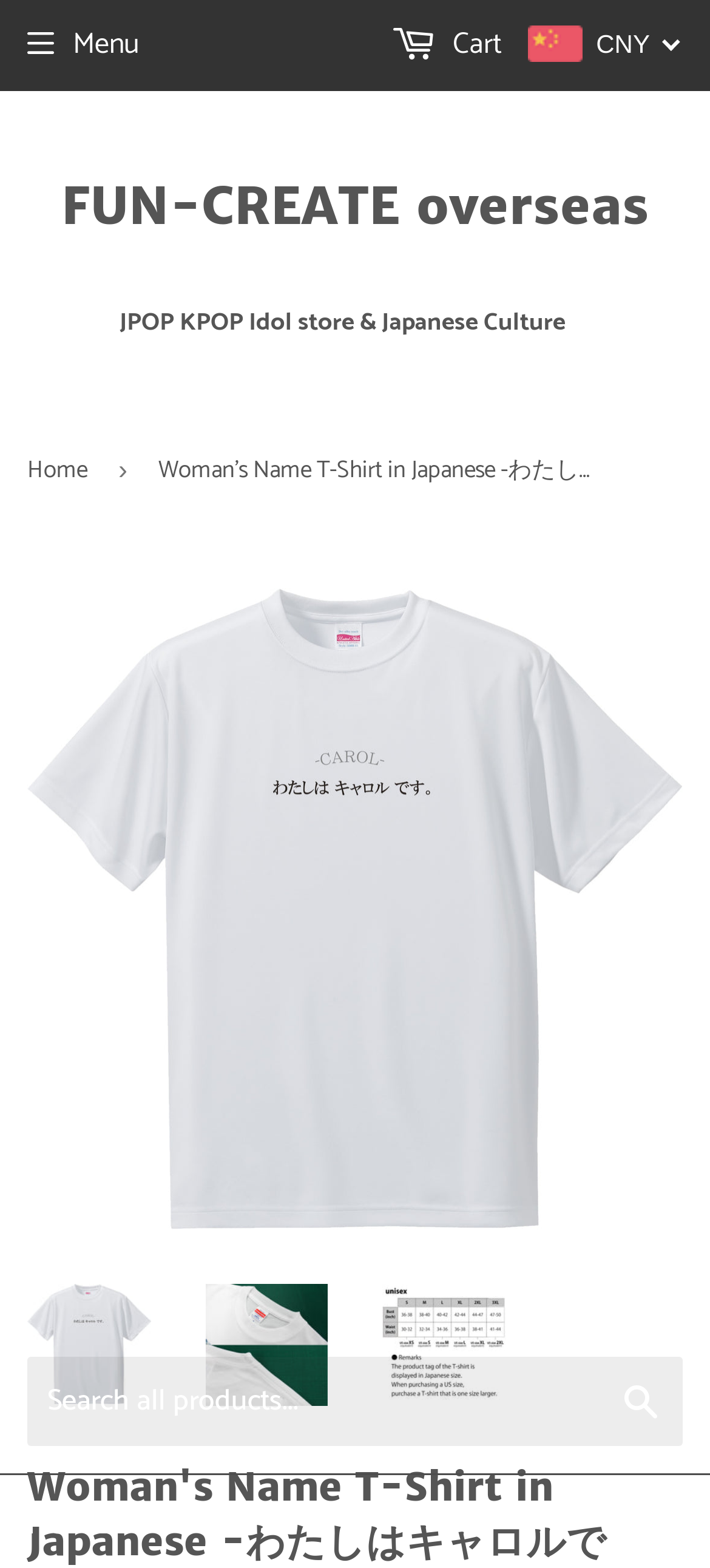From the webpage screenshot, predict the bounding box of the UI element that matches this description: "FUN-CREATE overseas".

[0.038, 0.11, 0.962, 0.155]